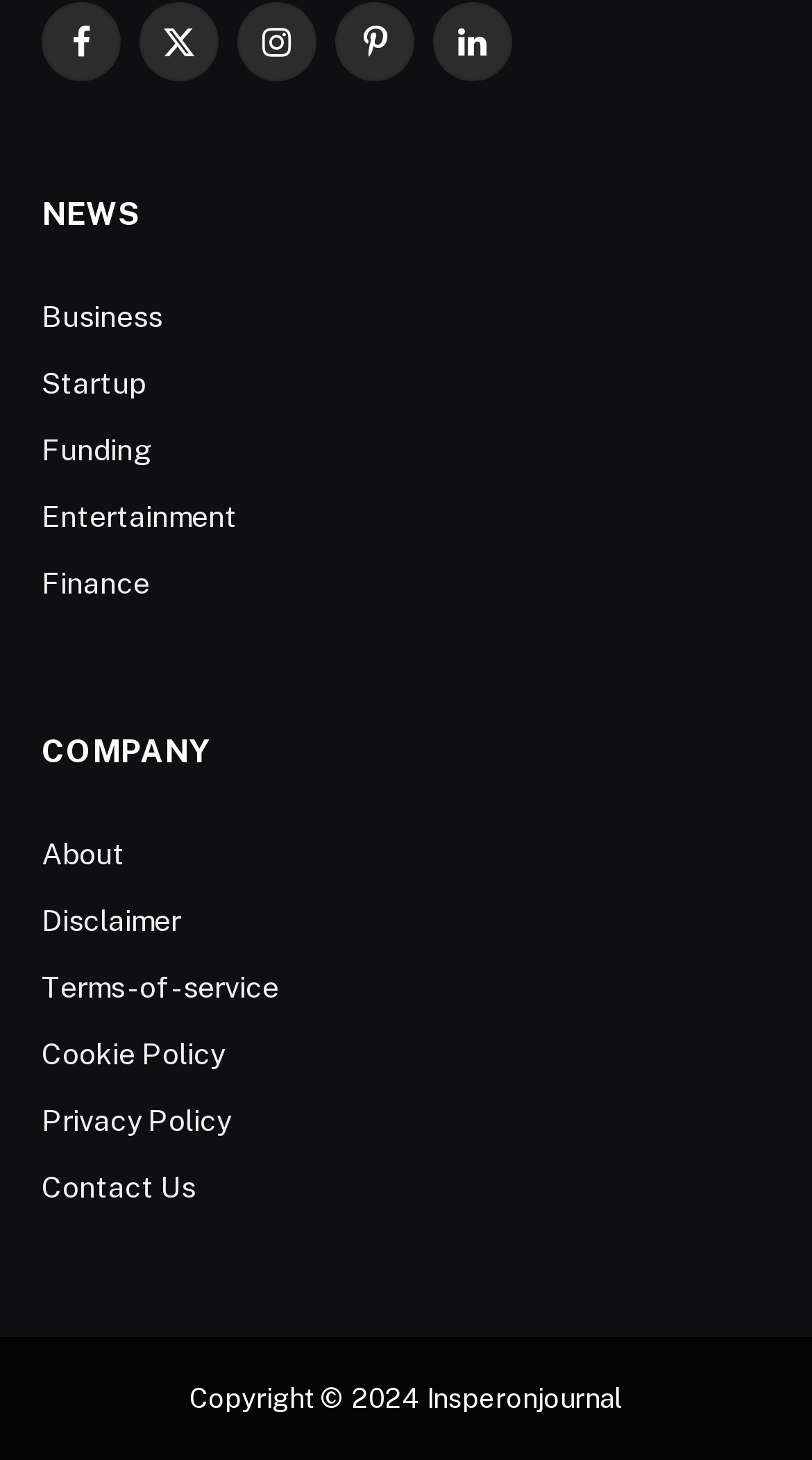Determine the bounding box coordinates of the target area to click to execute the following instruction: "Go to Facebook."

[0.051, 0.001, 0.149, 0.055]